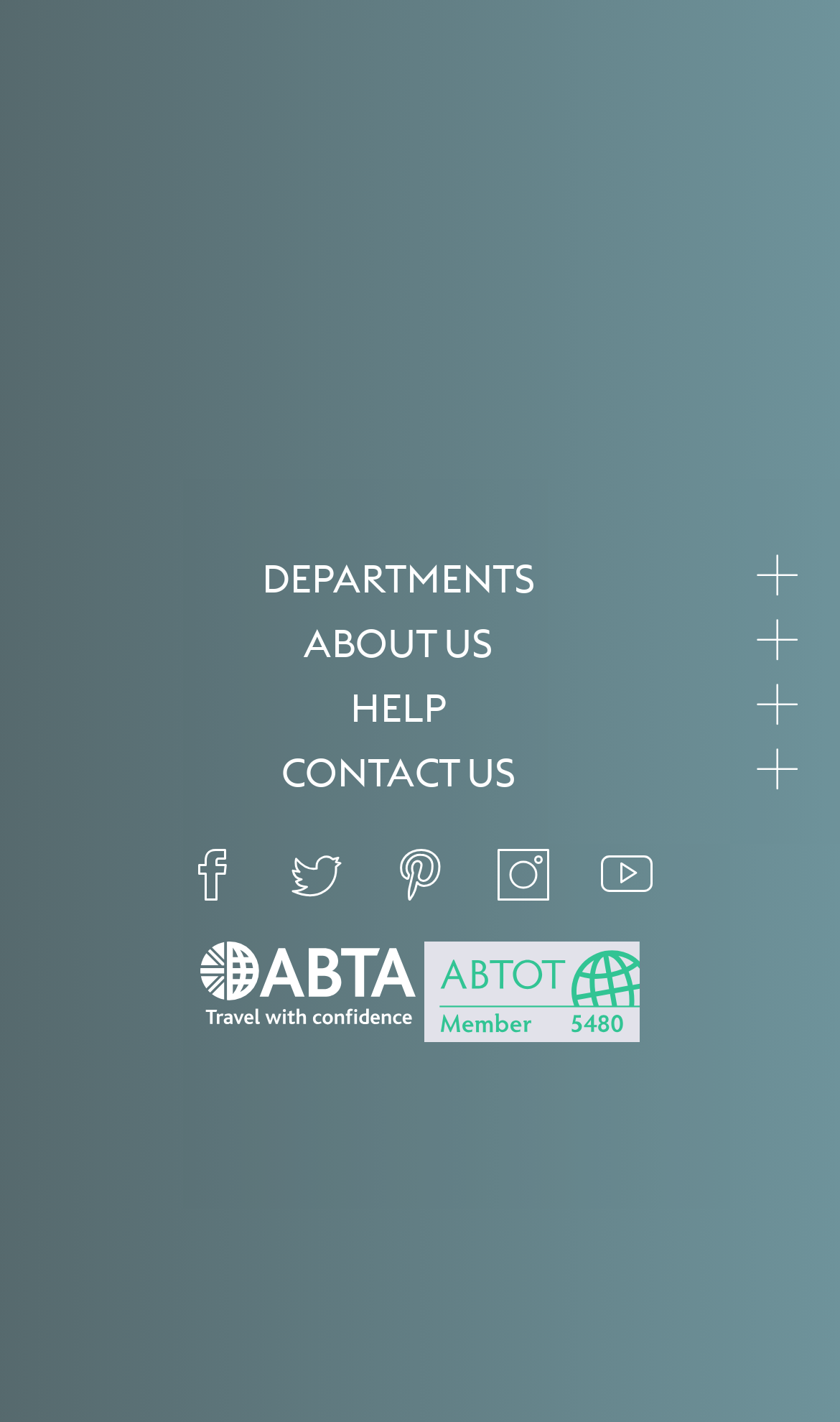Provide the bounding box coordinates of the HTML element this sentence describes: "aria-label="facebook"".

[0.192, 0.597, 0.315, 0.633]